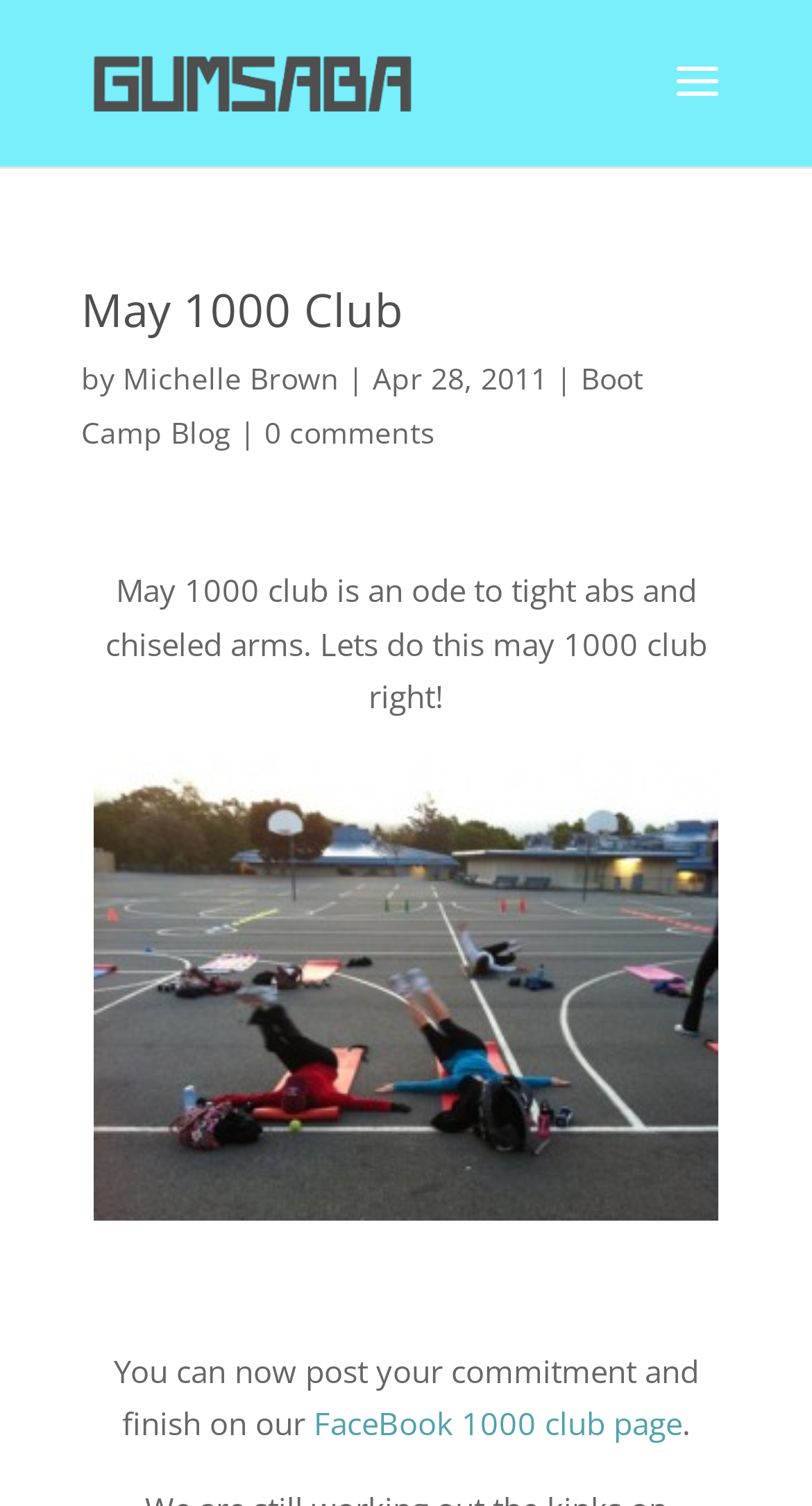Please provide a short answer using a single word or phrase for the question:
Where can users post their commitment and finish?

FaceBook 1000 club page